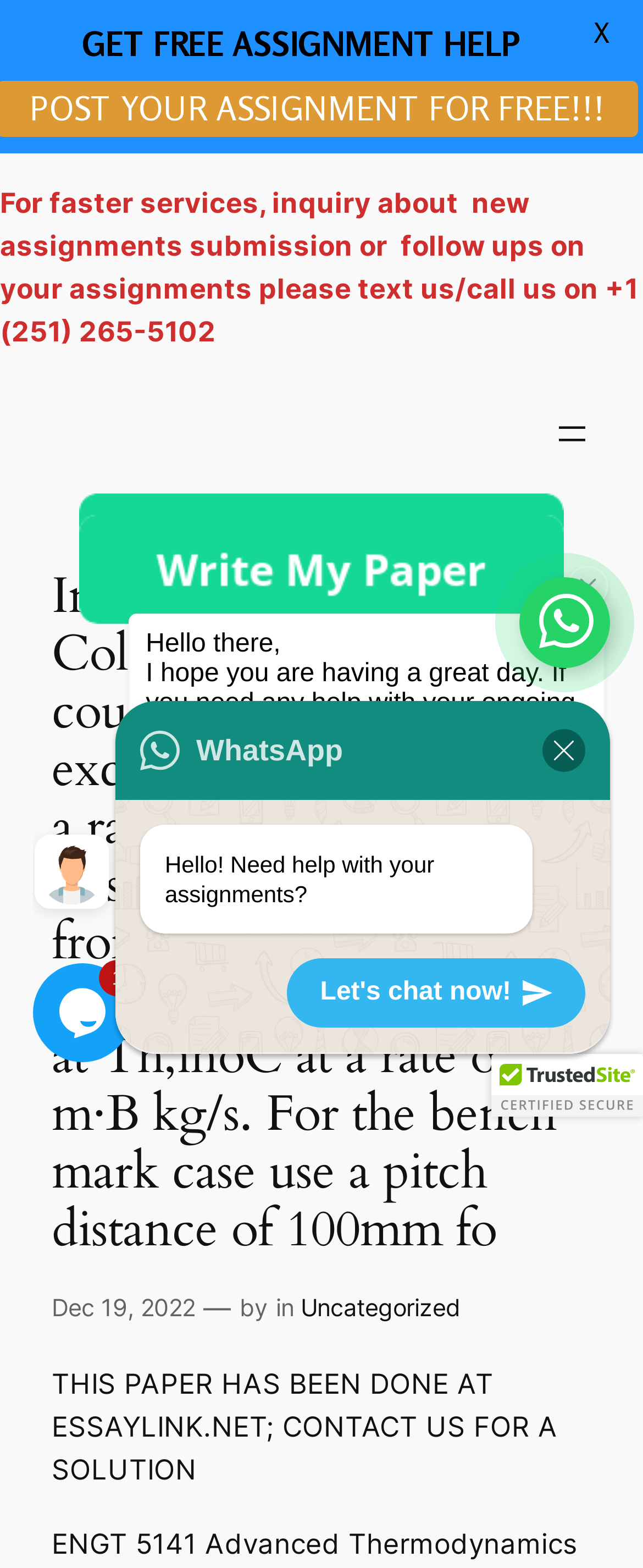Please find the bounding box coordinates (top-left x, top-left y, bottom-right x, bottom-right y) in the screenshot for the UI element described as follows: alt="Write My Paper Button"

[0.123, 0.304, 0.877, 0.398]